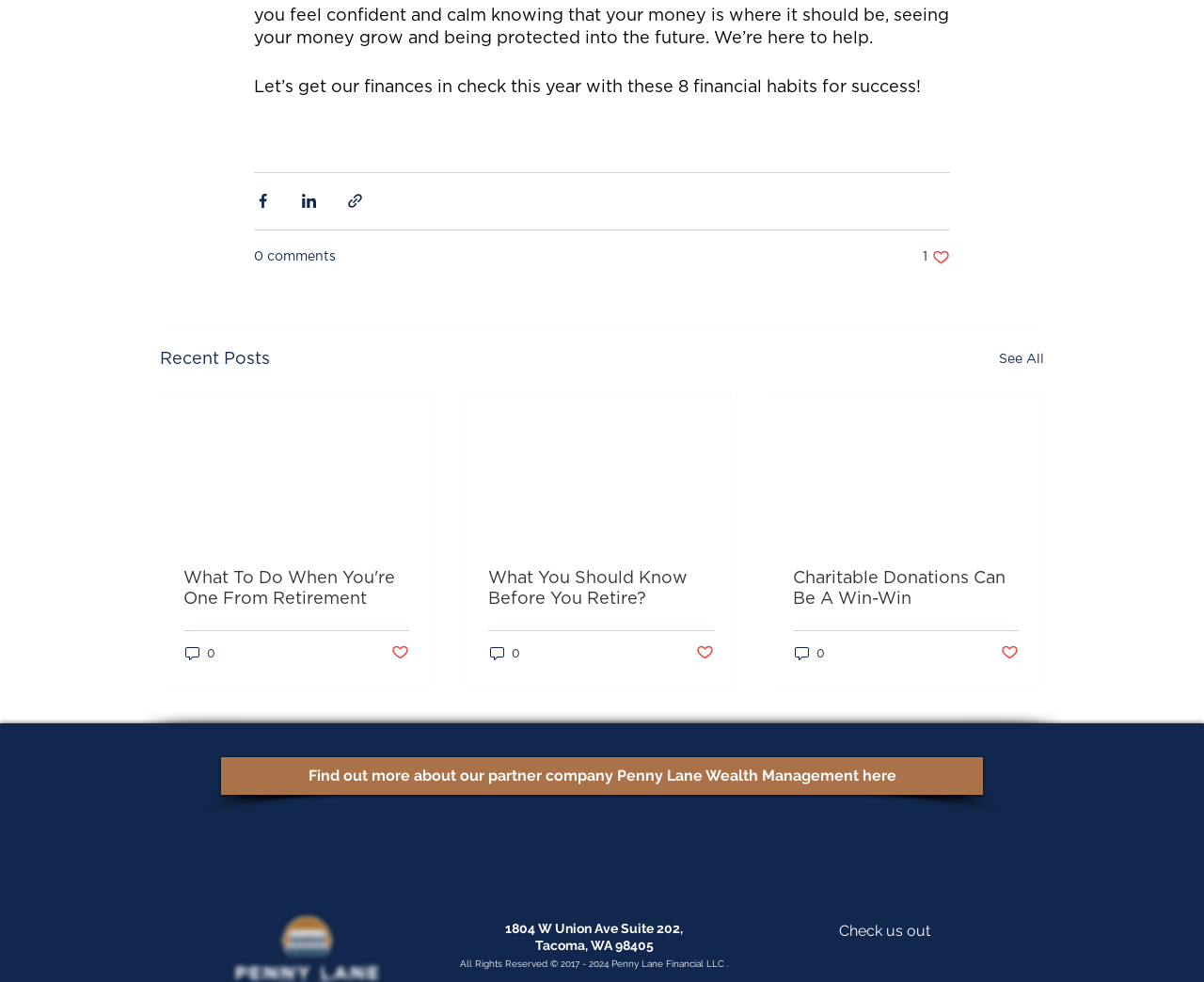Identify the bounding box coordinates for the element that needs to be clicked to fulfill this instruction: "Find out more about Penny Lane Wealth Management". Provide the coordinates in the format of four float numbers between 0 and 1: [left, top, right, bottom].

[0.184, 0.771, 0.816, 0.809]